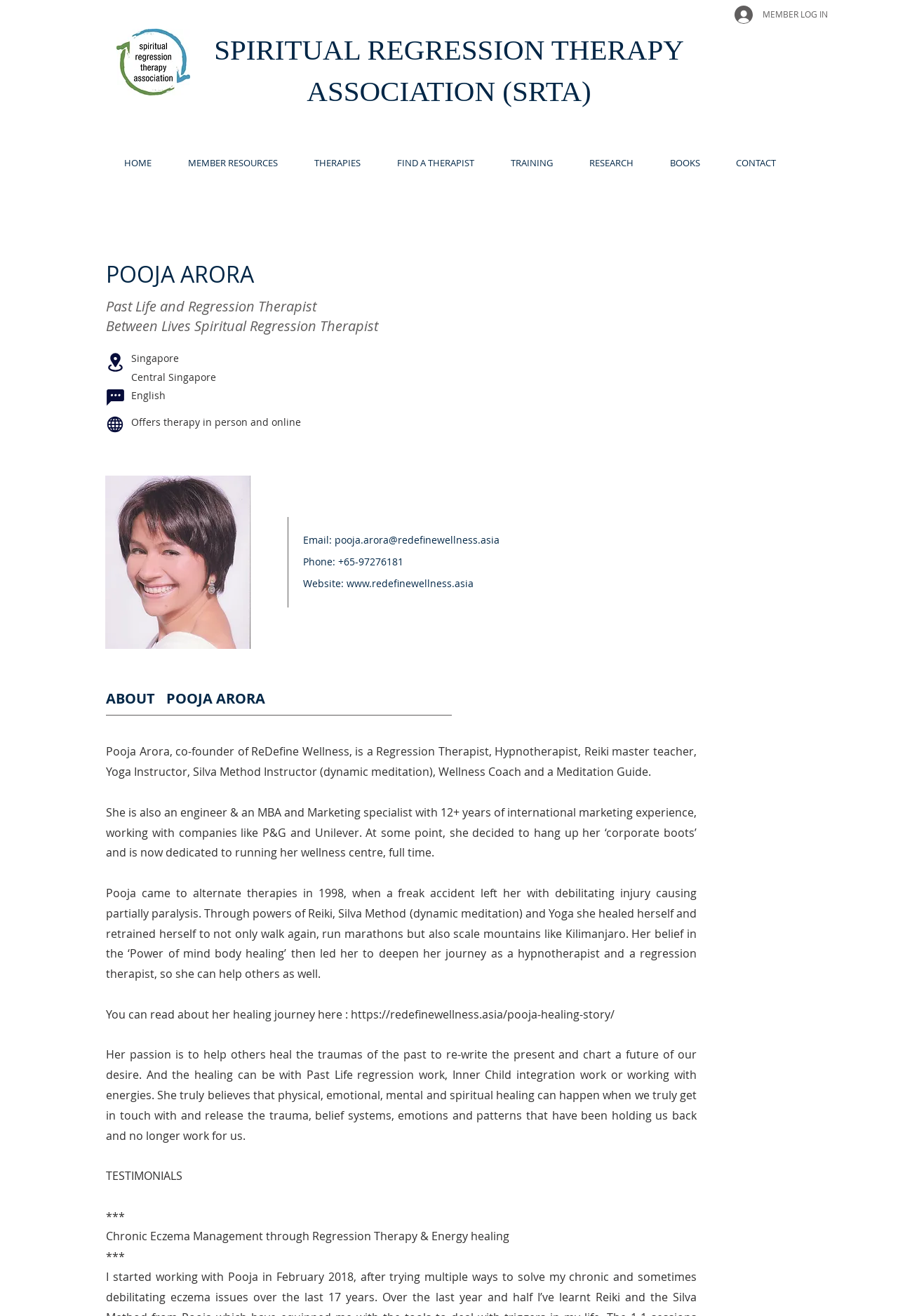Determine the bounding box coordinates for the element that should be clicked to follow this instruction: "Contact Pooja Arora via email". The coordinates should be given as four float numbers between 0 and 1, in the format [left, top, right, bottom].

[0.373, 0.405, 0.556, 0.415]